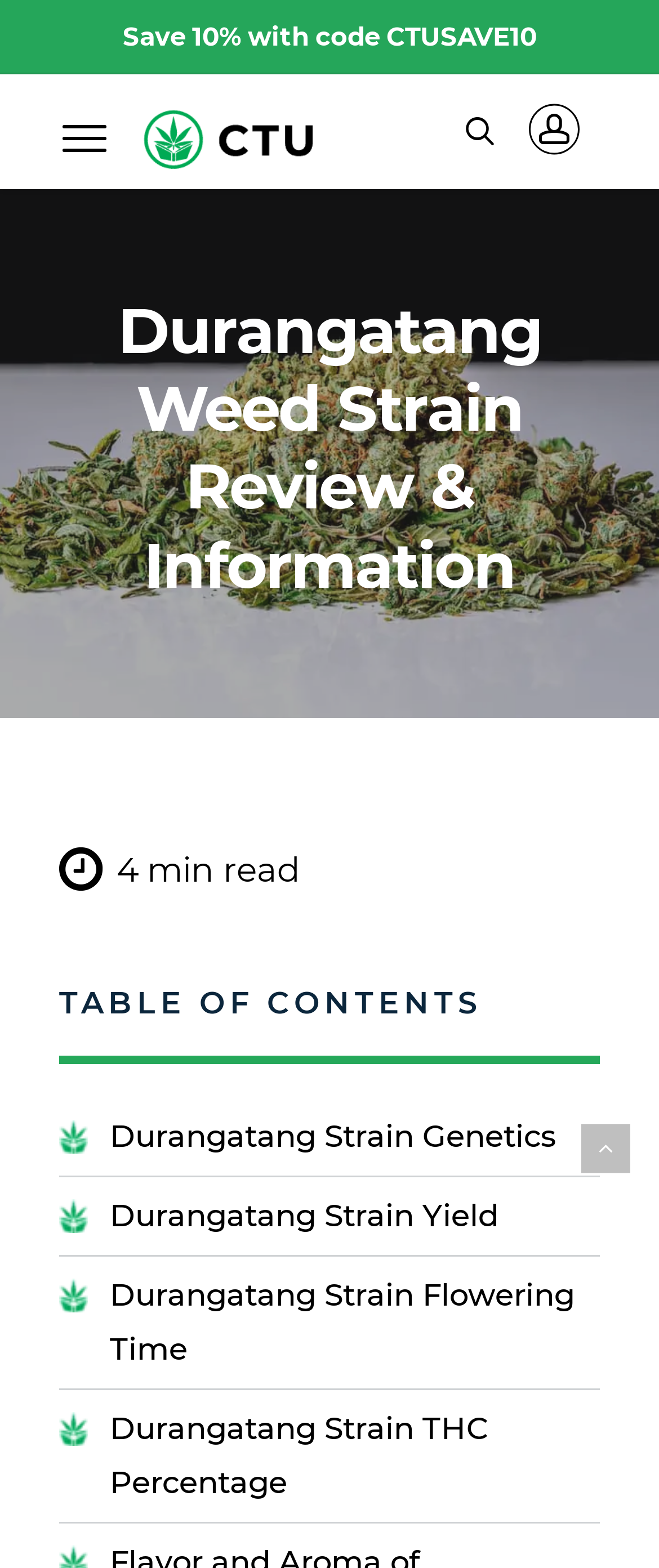Explain in detail what is displayed on the webpage.

The webpage is about the Durangatang weed strain, providing a review and information about it. At the top left, there is a link to save 10% with a code, and next to it, a navigation menu link with a mobile menu trigger icon. On the top right, there are three links, two of which are empty, and the third one is not labeled.

Below the top section, the webpage has a heading that reads "Durangatang Weed Strain Review & Information" with a "4 min read" label next to it. Under the heading, there is a table of contents section with four links to different sections of the webpage, including Durangatang Strain Genetics, Yield, Flowering Time, and THC Percentage.

The webpage has a prominent image of the Cannabis Training University logo at the top, which is also a link. There is another icon at the bottom right, which appears to be a social media link. Overall, the webpage has a simple layout with a focus on providing information about the Durangatang weed strain.